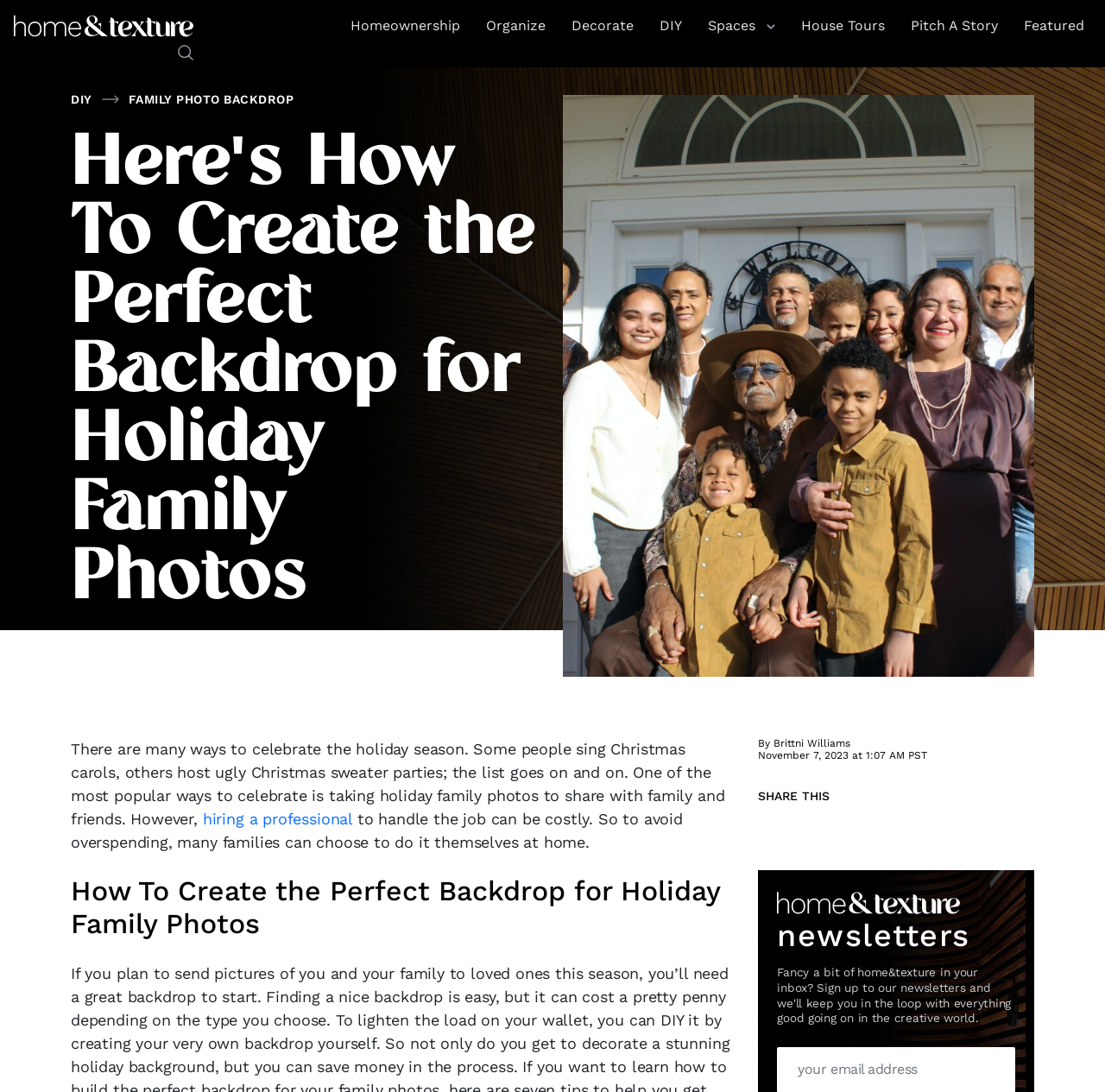Give a one-word or phrase response to the following question: What is the purpose of the 'SHARE THIS' section?

To share the article